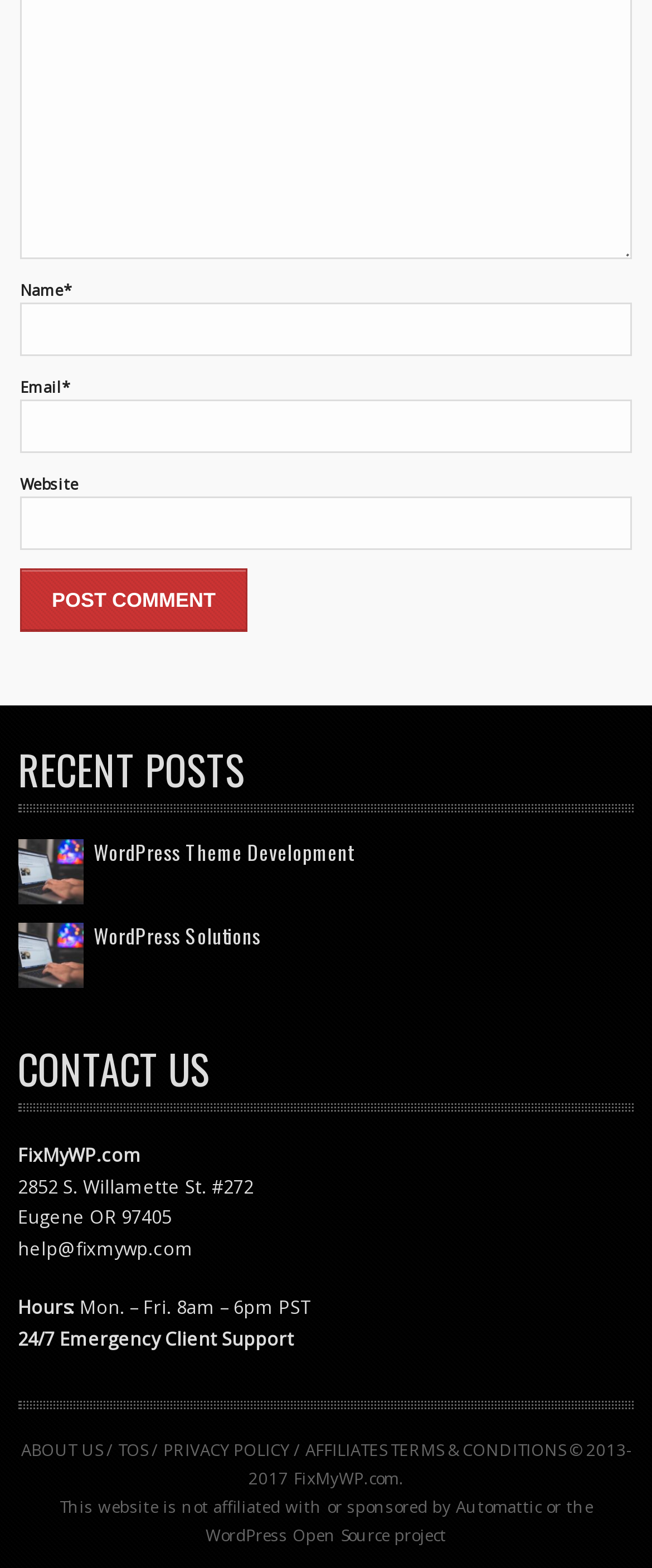What is the required information to post a comment?
Please give a detailed answer to the question using the information shown in the image.

The required information to post a comment can be inferred from the input fields provided, which are 'Name*' and 'Email*', indicating that both are mandatory.